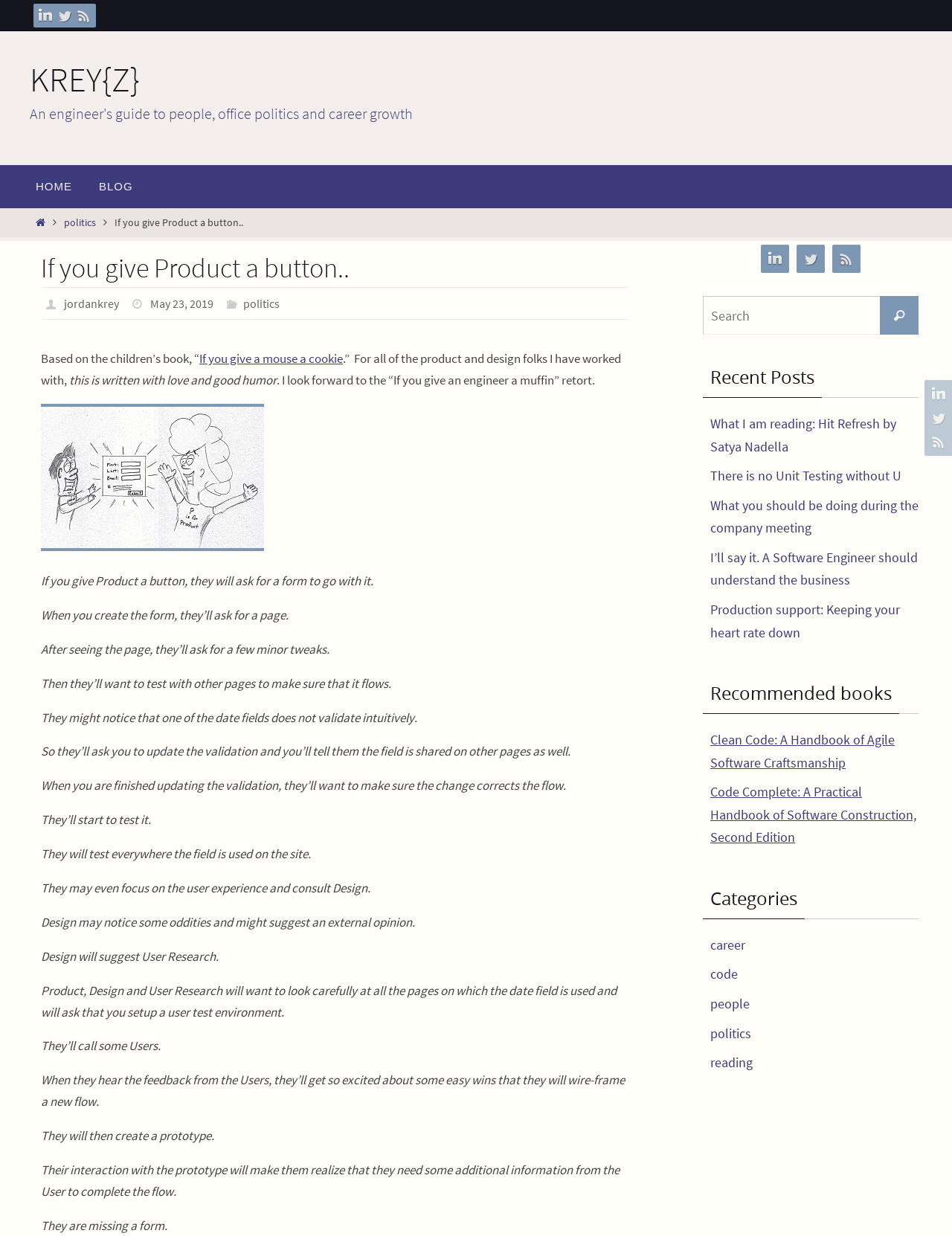What is the purpose of the search box?
Give a single word or phrase as your answer by examining the image.

to search the site